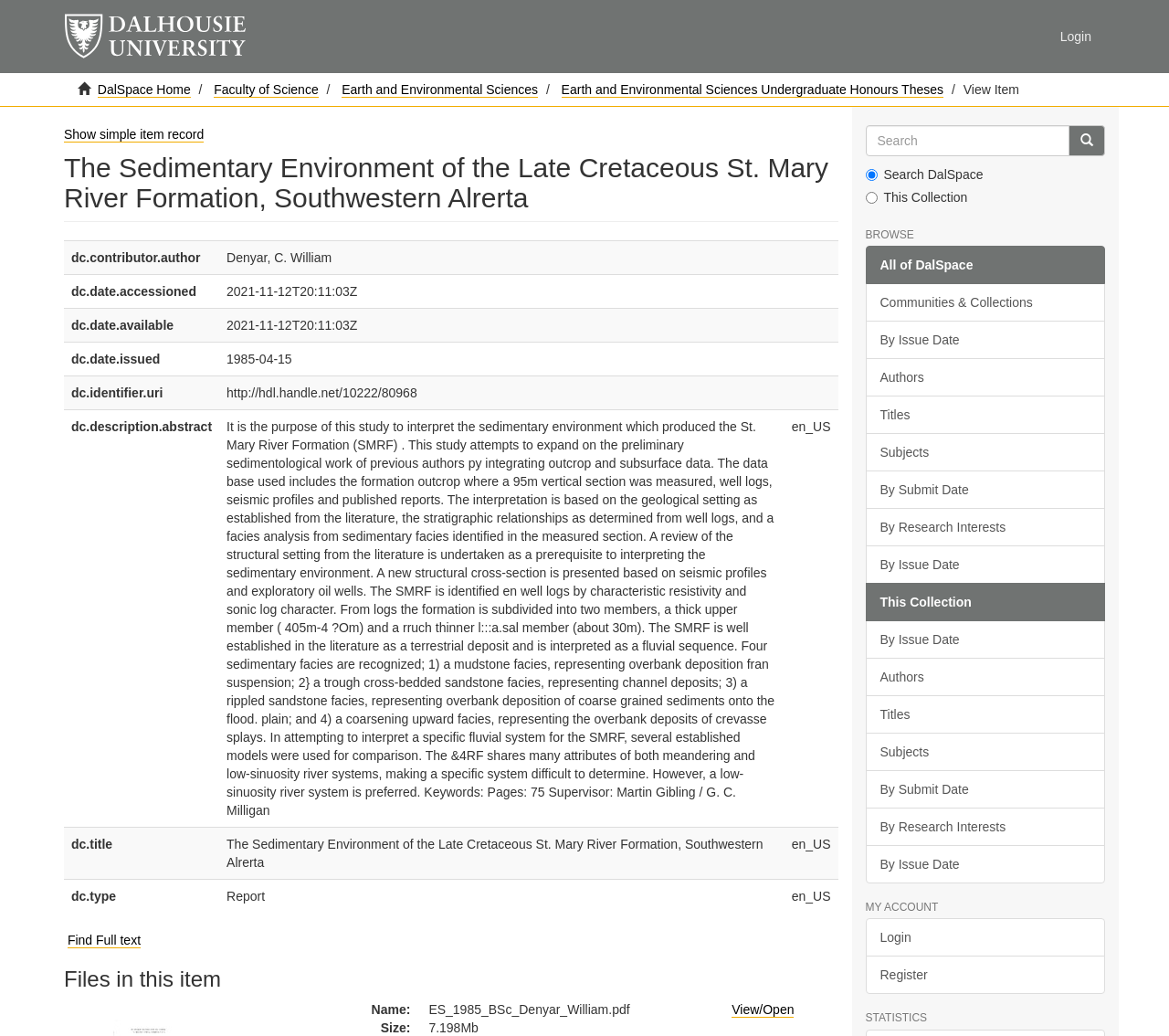Highlight the bounding box coordinates of the element that should be clicked to carry out the following instruction: "Search in the search box". The coordinates must be given as four float numbers ranging from 0 to 1, i.e., [left, top, right, bottom].

[0.74, 0.121, 0.915, 0.151]